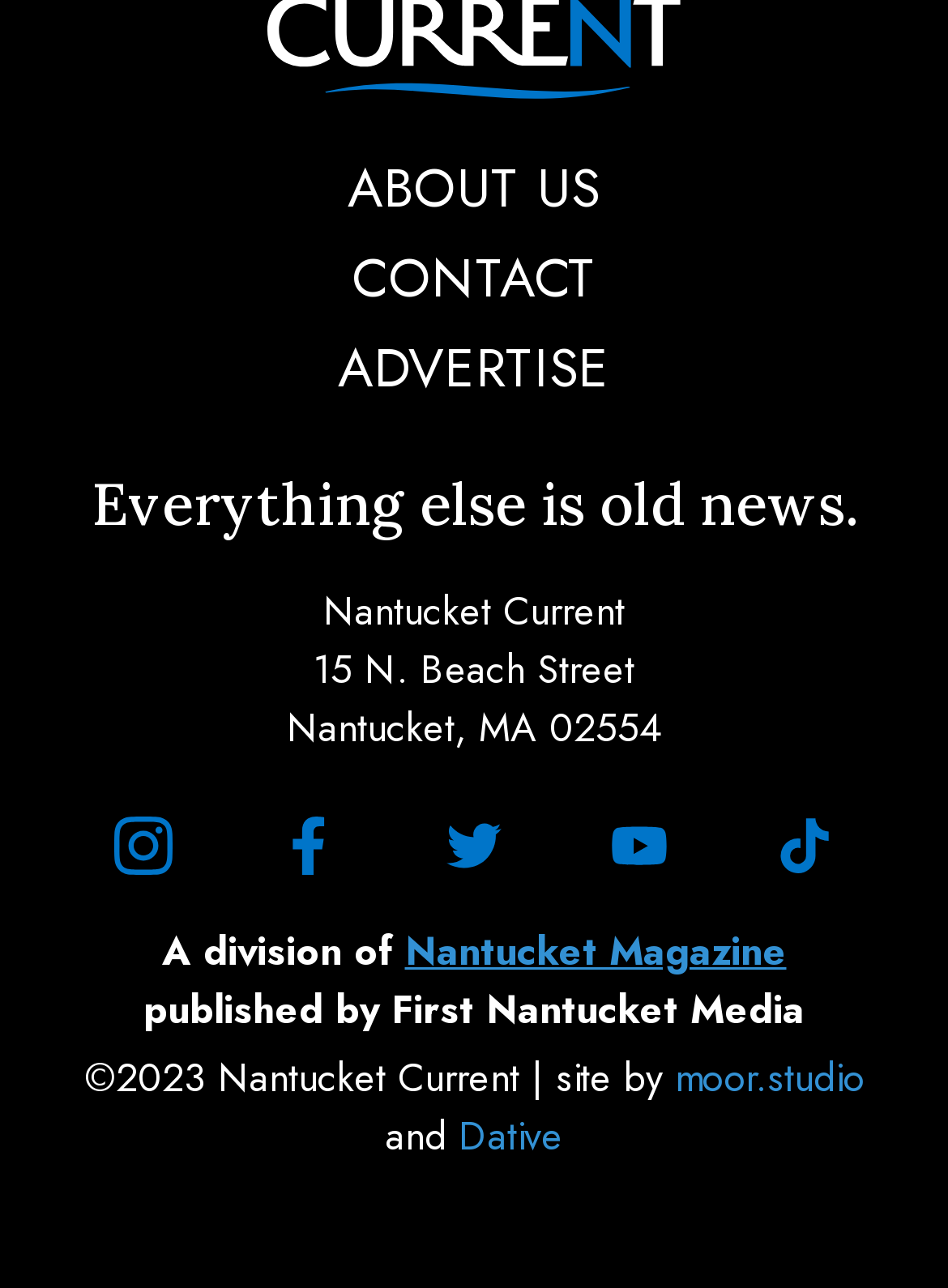Please identify the bounding box coordinates of the clickable element to fulfill the following instruction: "visit instagram". The coordinates should be four float numbers between 0 and 1, i.e., [left, top, right, bottom].

[0.1, 0.619, 0.203, 0.694]